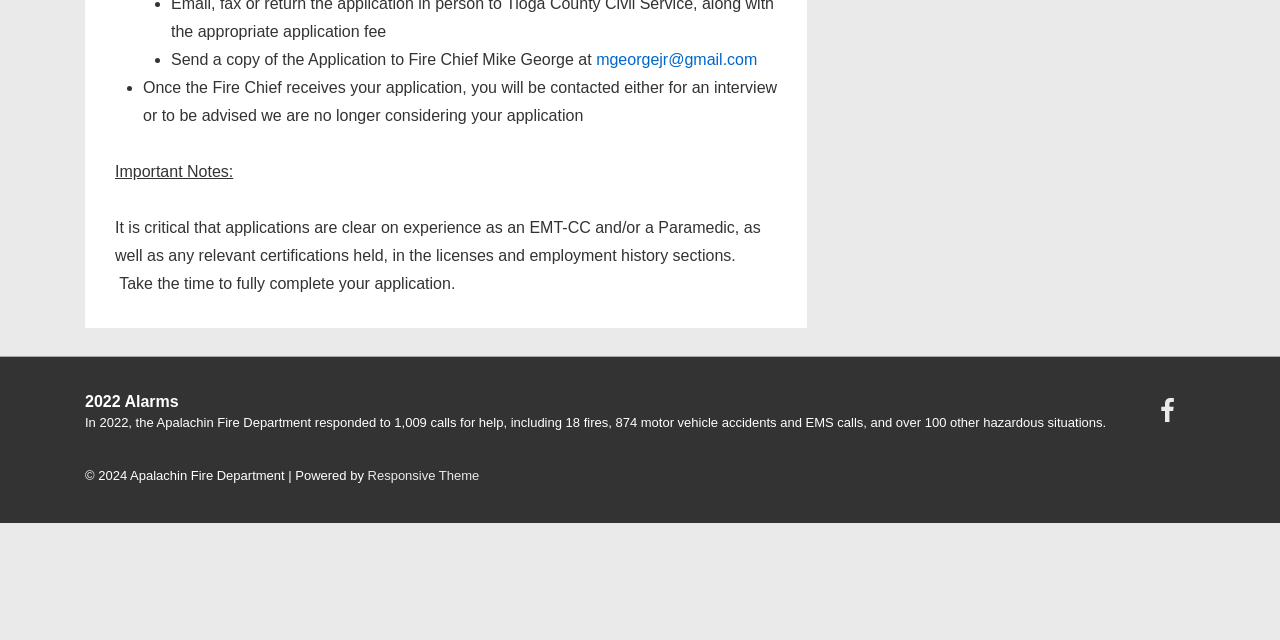Calculate the bounding box coordinates for the UI element based on the following description: "mgeorgejr@gmail.com". Ensure the coordinates are four float numbers between 0 and 1, i.e., [left, top, right, bottom].

[0.466, 0.08, 0.592, 0.106]